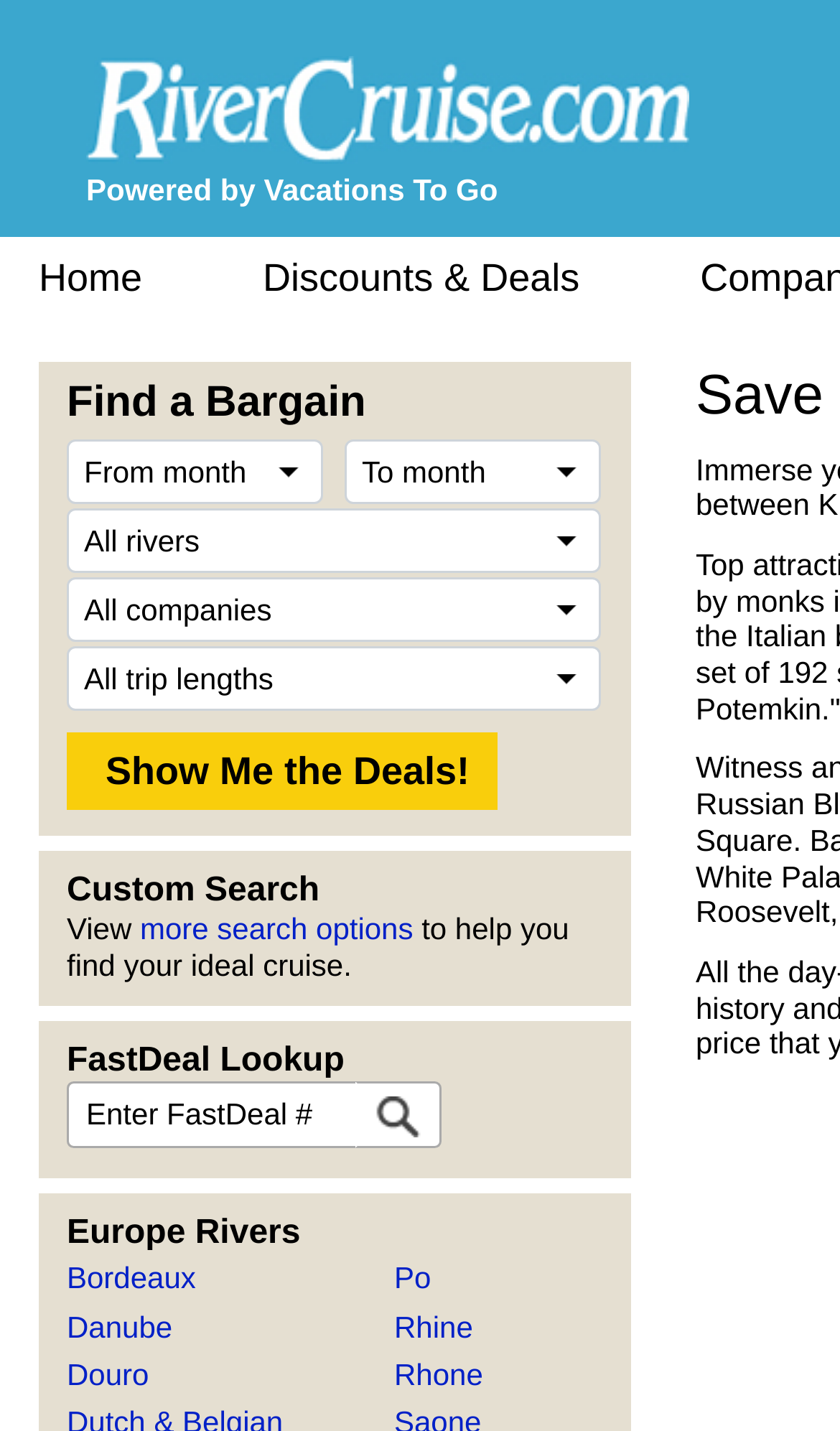What is the name of the website?
Using the image, provide a detailed and thorough answer to the question.

The name of the website can be found at the top left corner of the webpage, where the logo 'RiverCruise.com' is displayed.